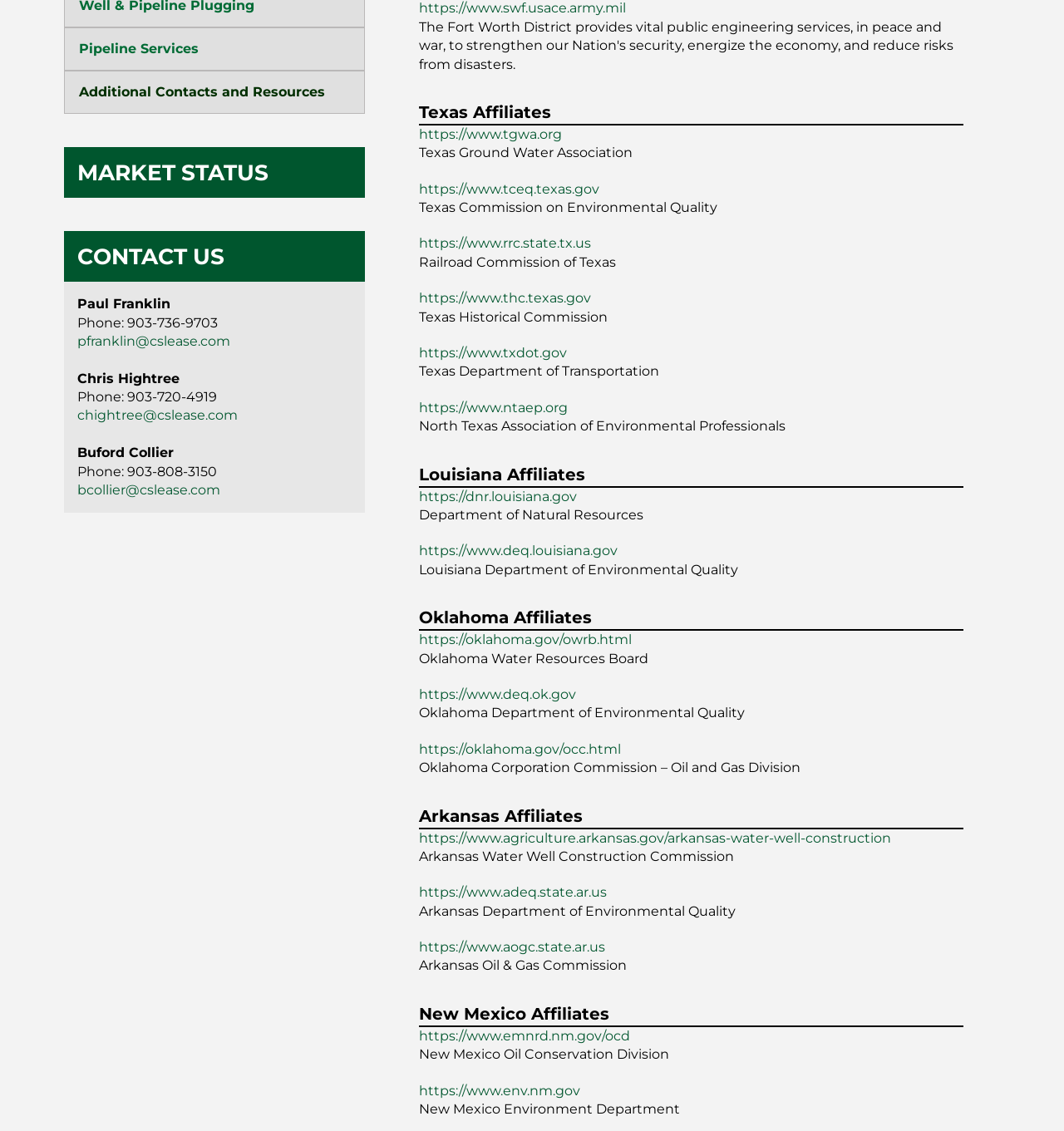Please find the bounding box coordinates in the format (top-left x, top-left y, bottom-right x, bottom-right y) for the given element description. Ensure the coordinates are floating point numbers between 0 and 1. Description: https://www.txdot.gov

[0.393, 0.305, 0.533, 0.319]